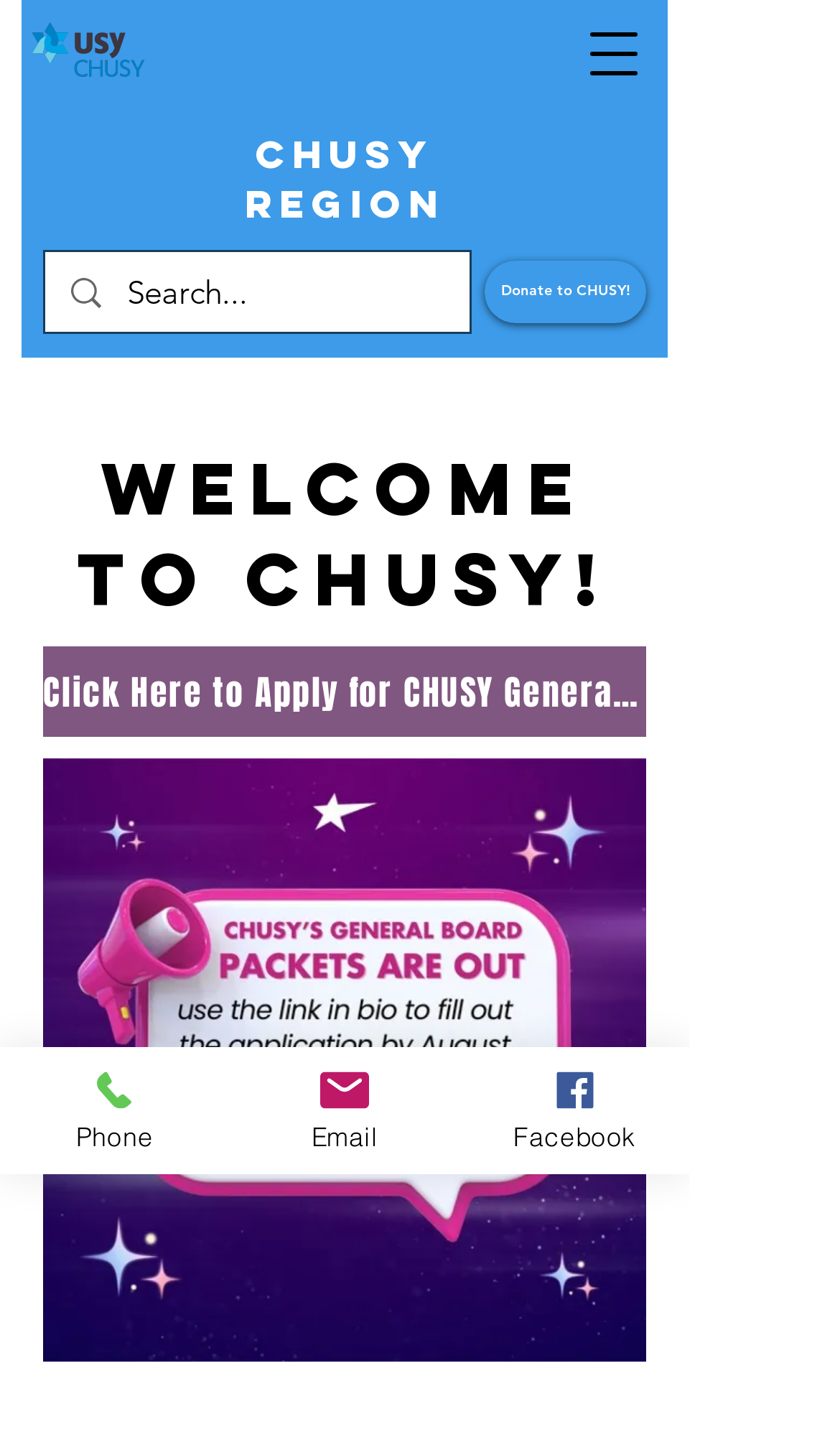What is the name of the region?
Give a detailed and exhaustive answer to the question.

The name of the region can be found in the heading element at the top of the webpage, which says 'CHUSY Region | United Synagogue Youth'.